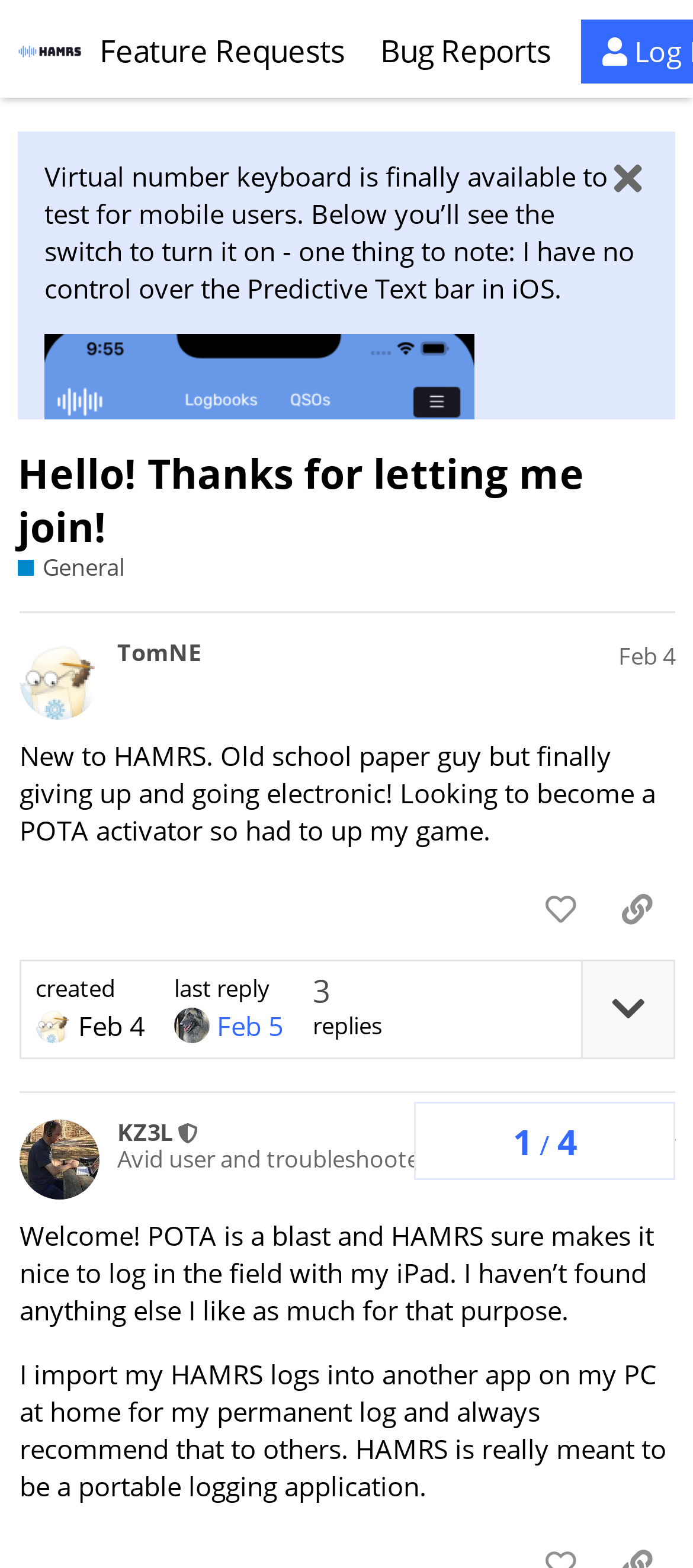Who is the moderator of the forum?
Carefully analyze the image and provide a thorough answer to the question.

The moderator of the forum can be found in the heading element that says 'KZ3L This user is a moderator', which is located below the post from TomNE.